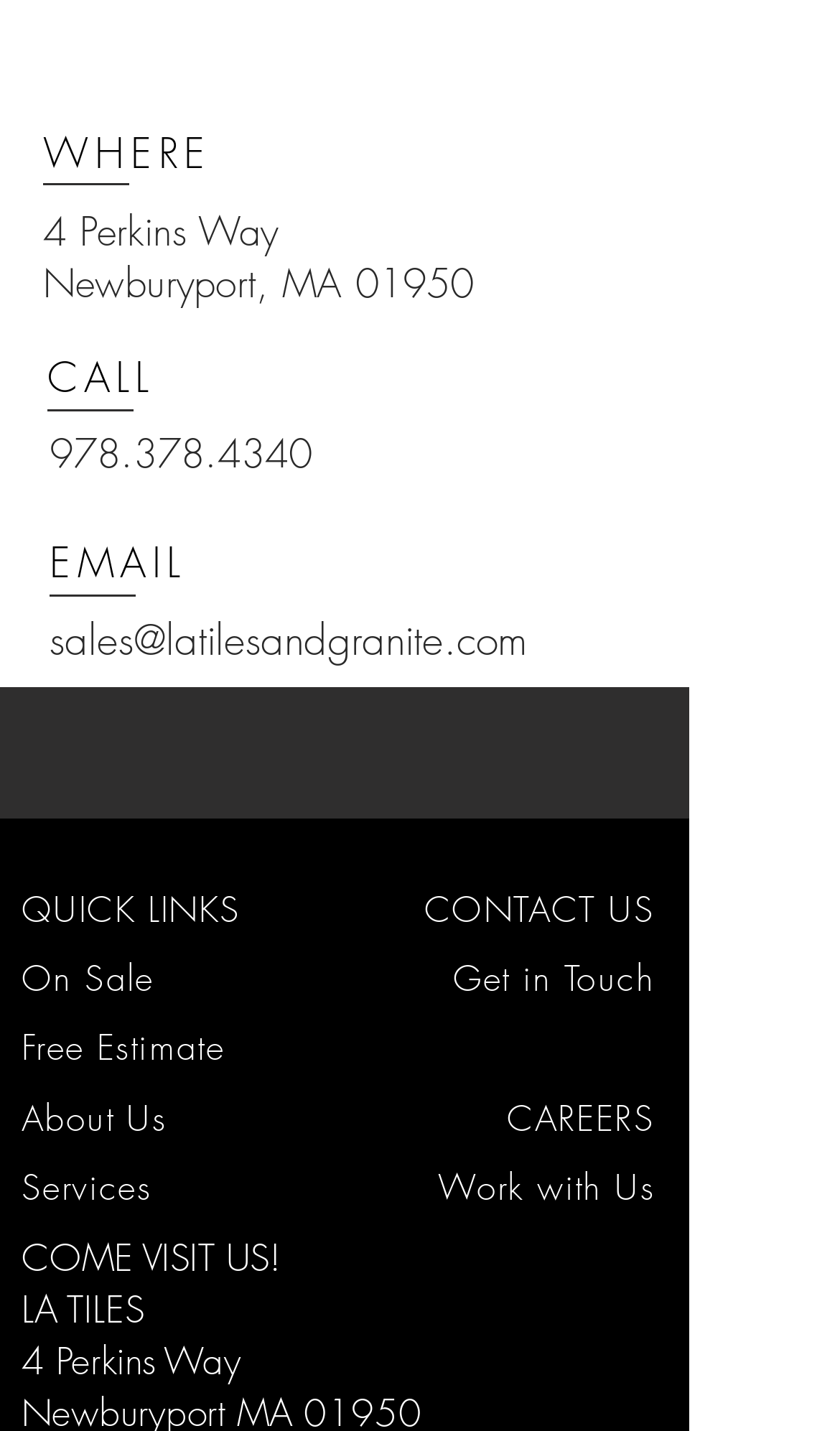Determine the bounding box coordinates of the section I need to click to execute the following instruction: "Get in touch with the company". Provide the coordinates as four float numbers between 0 and 1, i.e., [left, top, right, bottom].

[0.539, 0.667, 0.779, 0.7]